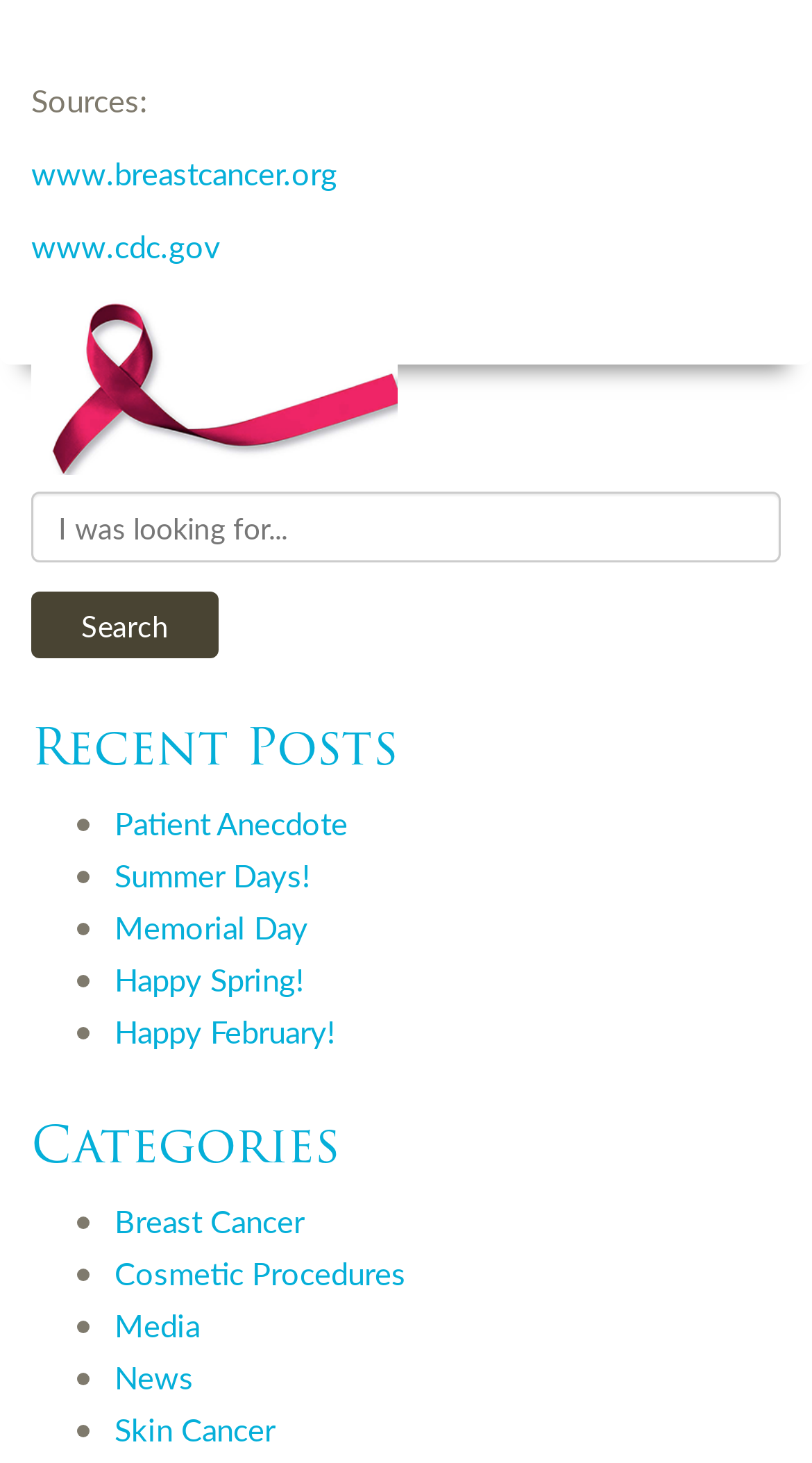Utilize the information from the image to answer the question in detail:
What is the purpose of the search bar?

The search bar is a prominent element on the webpage, located near the top, with a textbox and a 'Search' button. Its purpose is to allow users to search for specific content within the website, as indicated by the placeholder text 'I was looking for...'. This suggests that the website contains a large amount of content that users may want to search through.